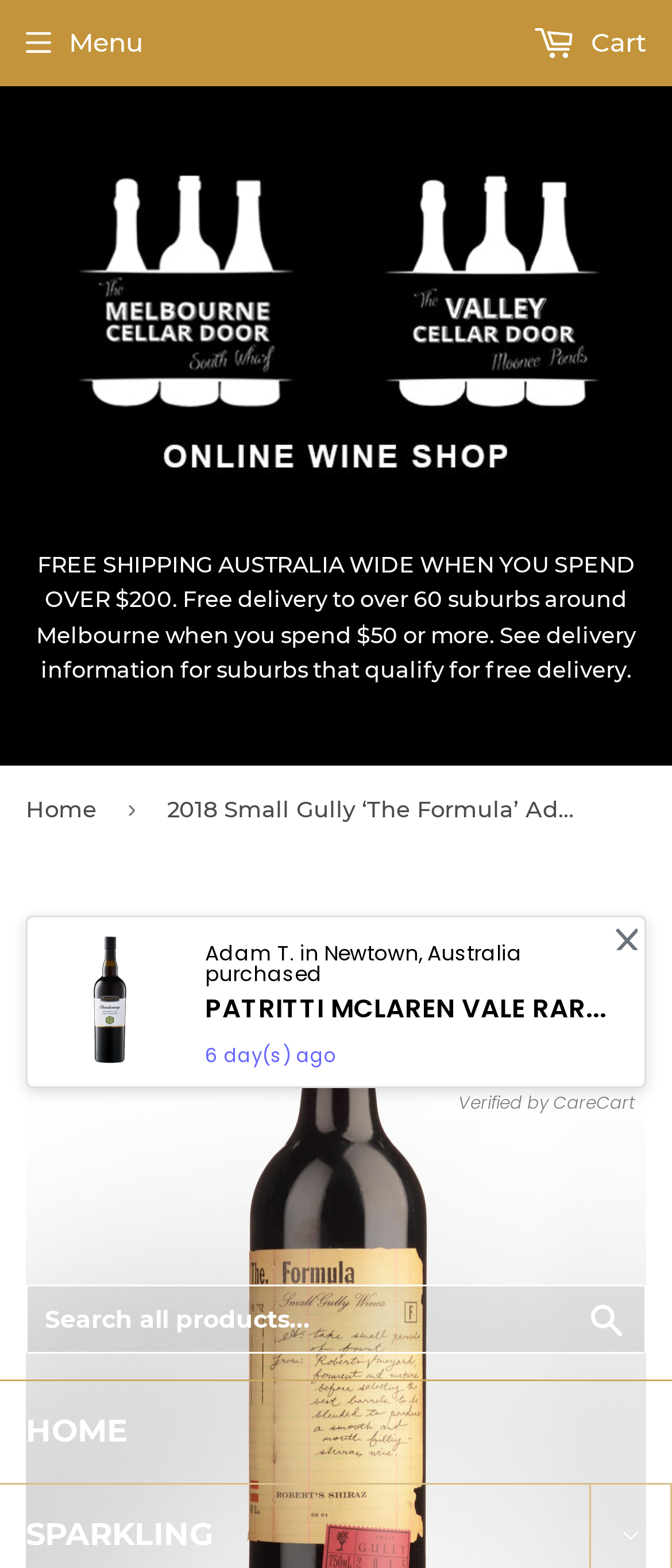Provide a thorough and detailed response to the question by examining the image: 
What is the name of the wine purchased by Adam T.?

I found the answer by reading the static text below the image, which states 'Adam T. in Newtown, Australia purchased' and then looking at the heading below it, which says 'PATRITTI MCLAREN VALE RAR...'.